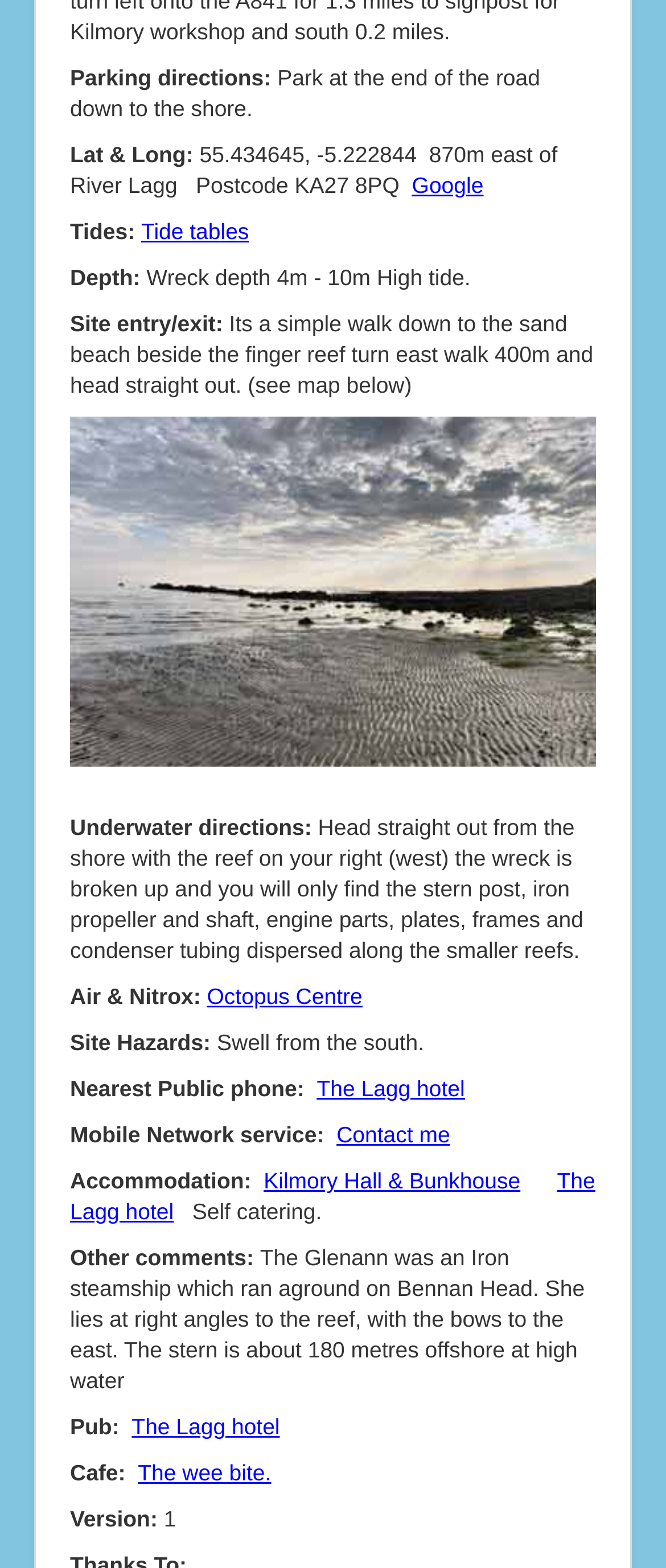Answer the following query with a single word or phrase:
What is the direction to head out from the shore?

Straight out